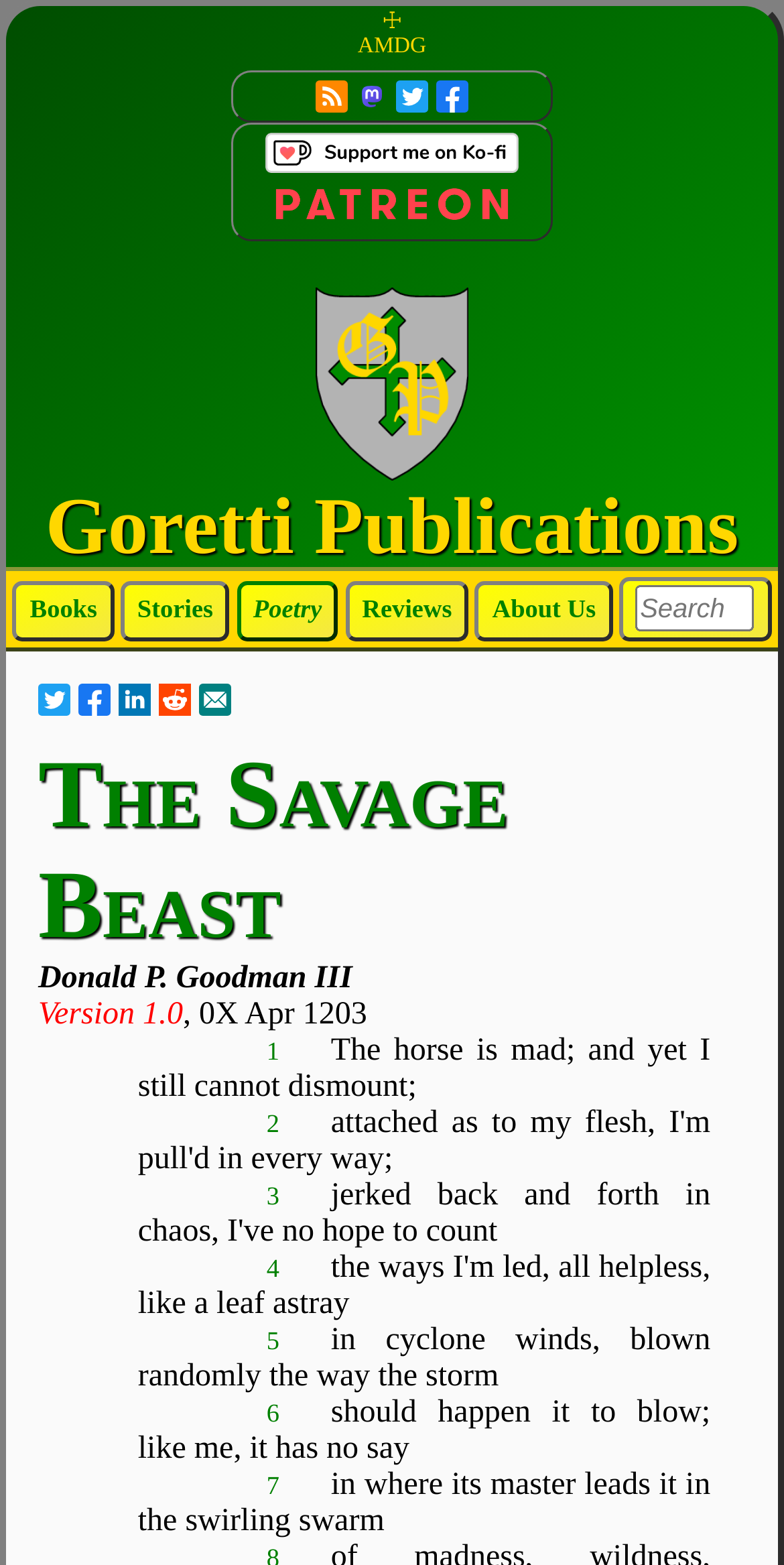Please indicate the bounding box coordinates for the clickable area to complete the following task: "Read the poem 'The Savage Beast'". The coordinates should be specified as four float numbers between 0 and 1, i.e., [left, top, right, bottom].

[0.049, 0.473, 0.951, 0.614]